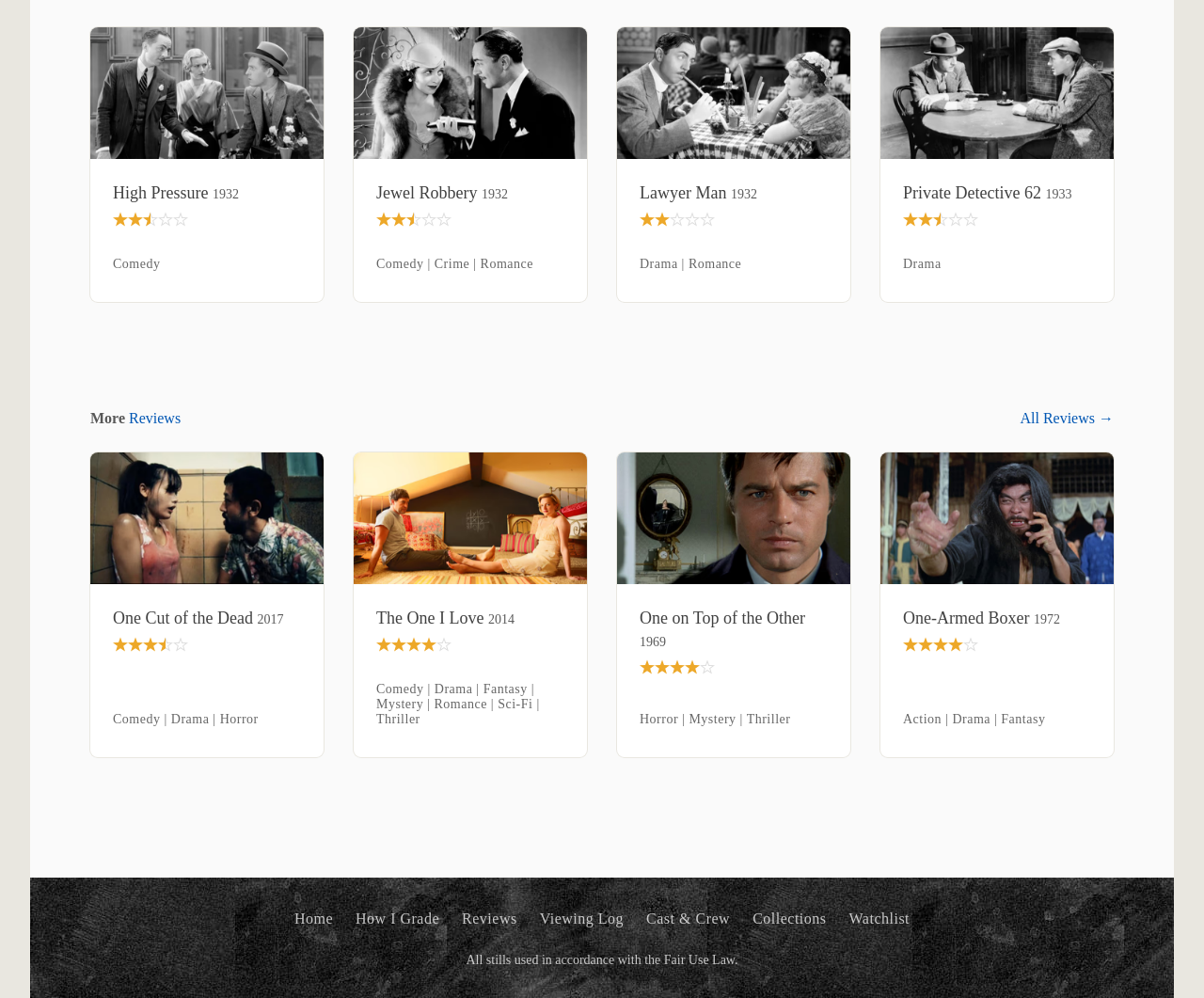Identify the bounding box coordinates for the UI element described as: "Viewing Log".

[0.448, 0.912, 0.518, 0.928]